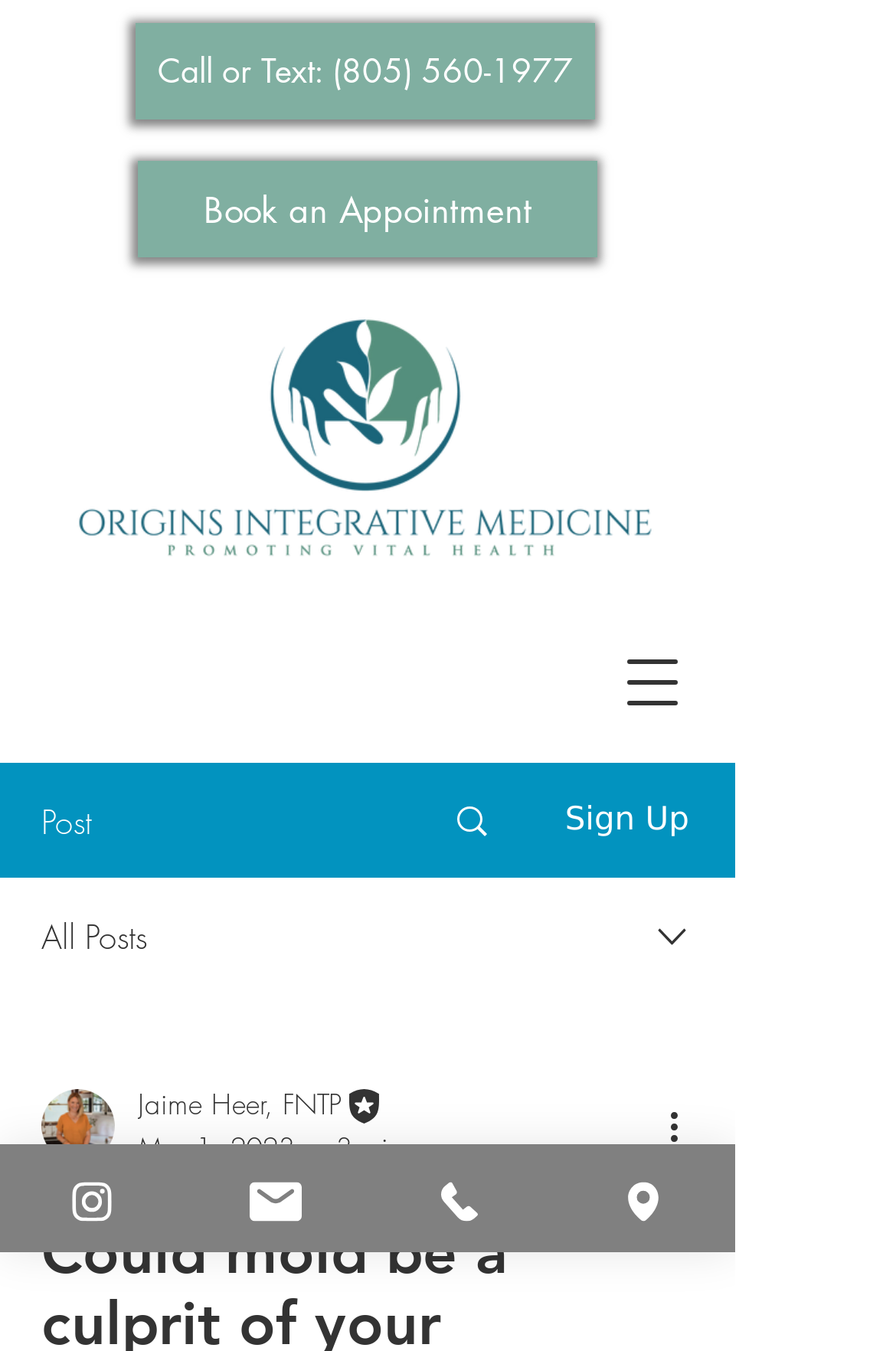Answer the question using only one word or a concise phrase: What is the phone number to call or text?

(805) 560-1977